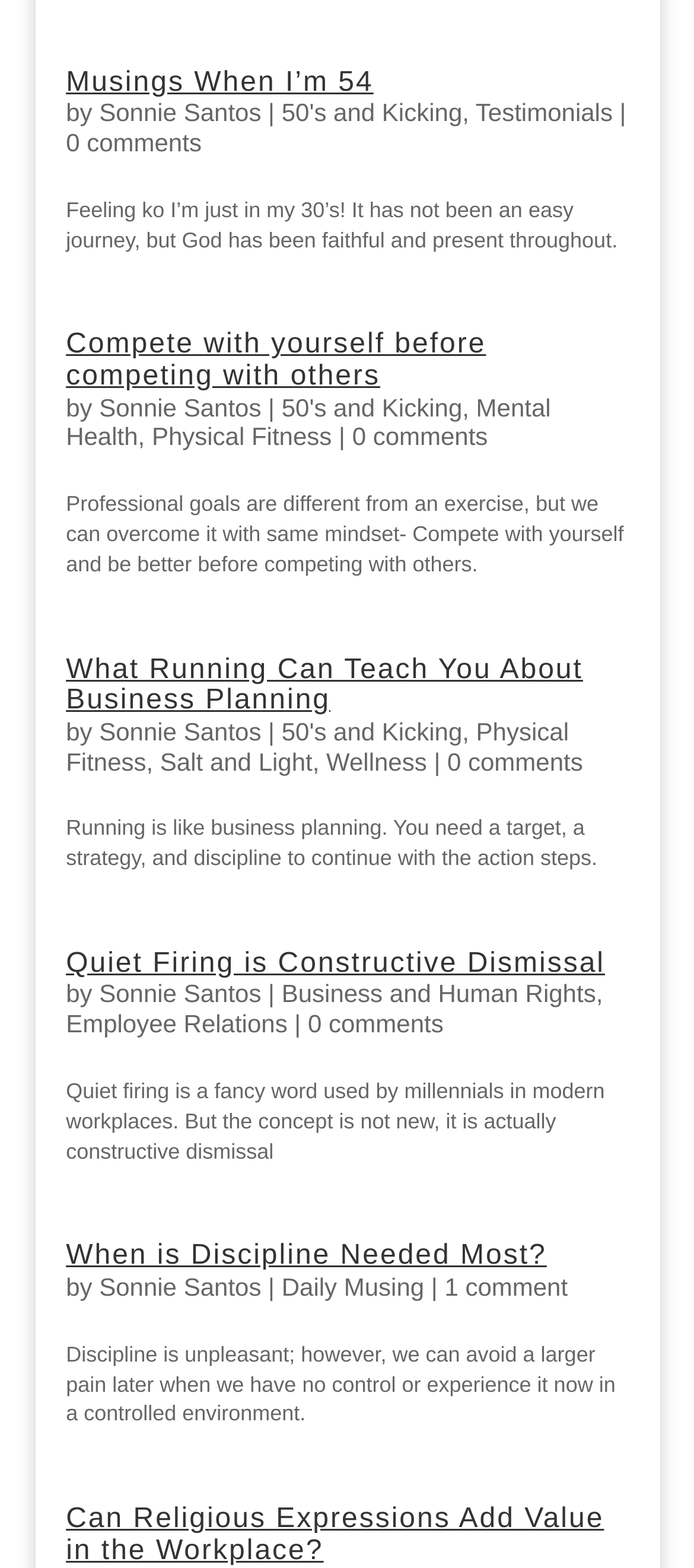Identify the bounding box for the UI element described as: "Business and Human Rights". The coordinates should be four float numbers between 0 and 1, i.e., [left, top, right, bottom].

[0.406, 0.625, 0.859, 0.643]